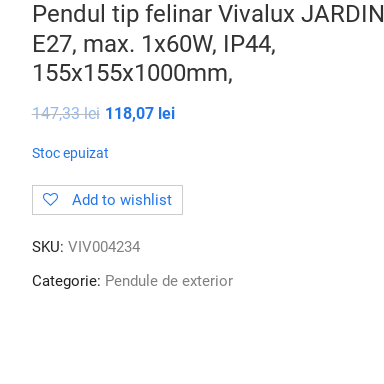What is the discounted price of the item?
Please respond to the question with as much detail as possible.

The caption shows the original price of 147,33 lei, but it is currently available at a discounted price of 118,07 lei, indicating a price reduction.